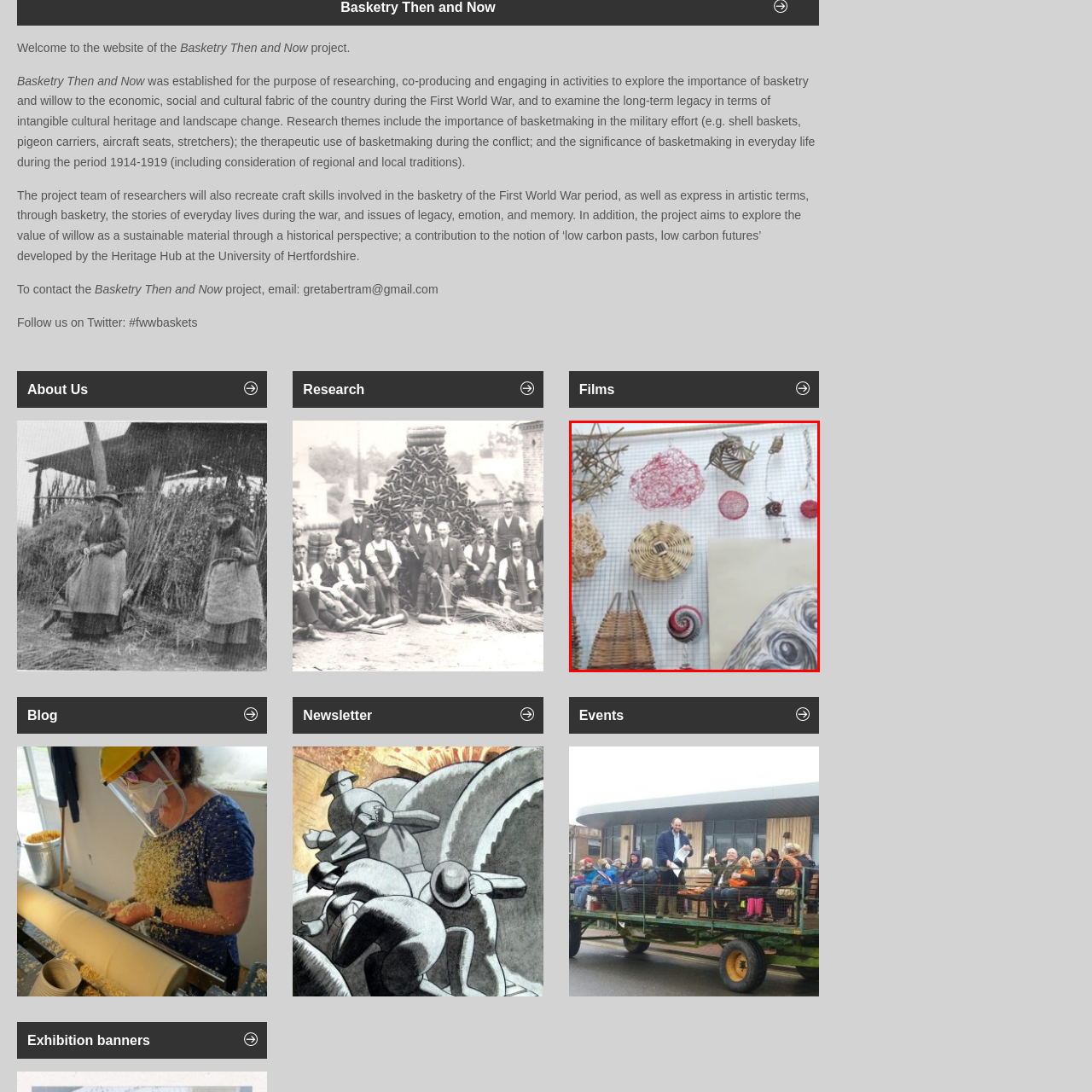Examine the picture highlighted with a red border, What is the setting of the arrangement? Please respond with a single word or phrase.

Curated exhibition or workshop